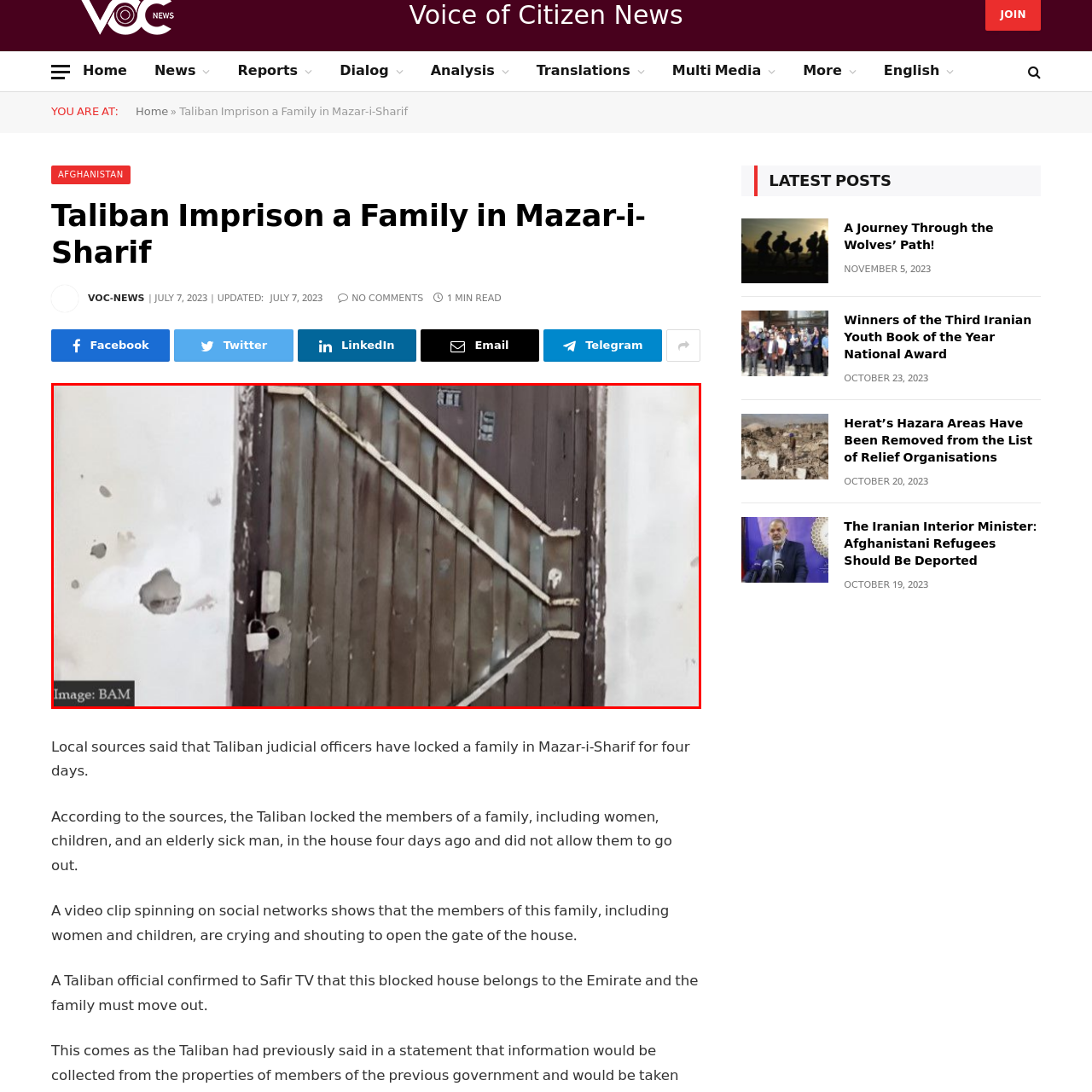Inspect the image bordered by the red bounding box and supply a comprehensive response to the upcoming question based on what you see in the image: What is the condition of the door and surrounding wall?

The caption describes the door as having a 'weathered appearance' and the surrounding wall as having a 'hole' and 'markings', indicating that both the door and wall have suffered from external damage and neglect.